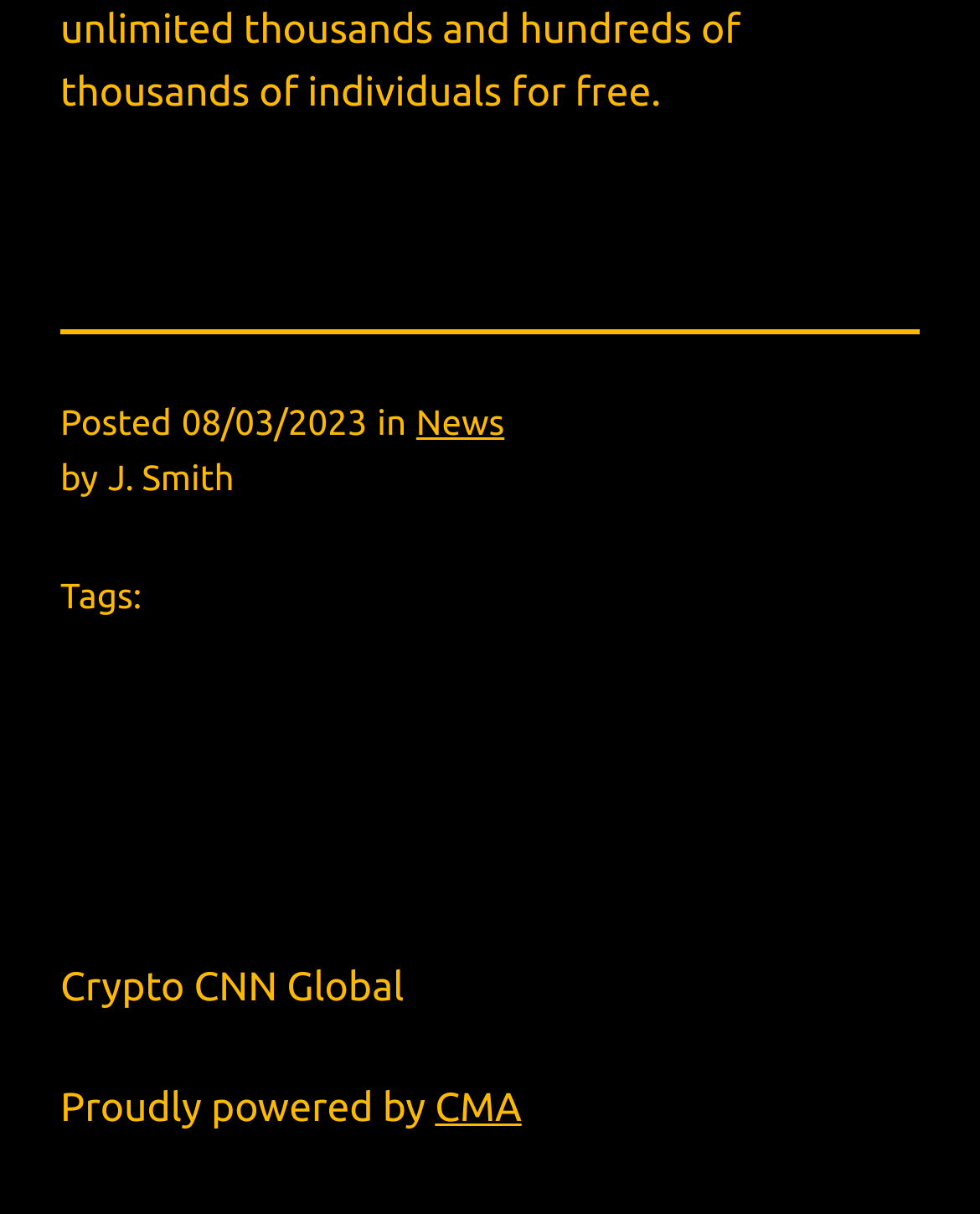Extract the bounding box of the UI element described as: "Crypto CNN Global".

[0.062, 0.796, 0.412, 0.833]